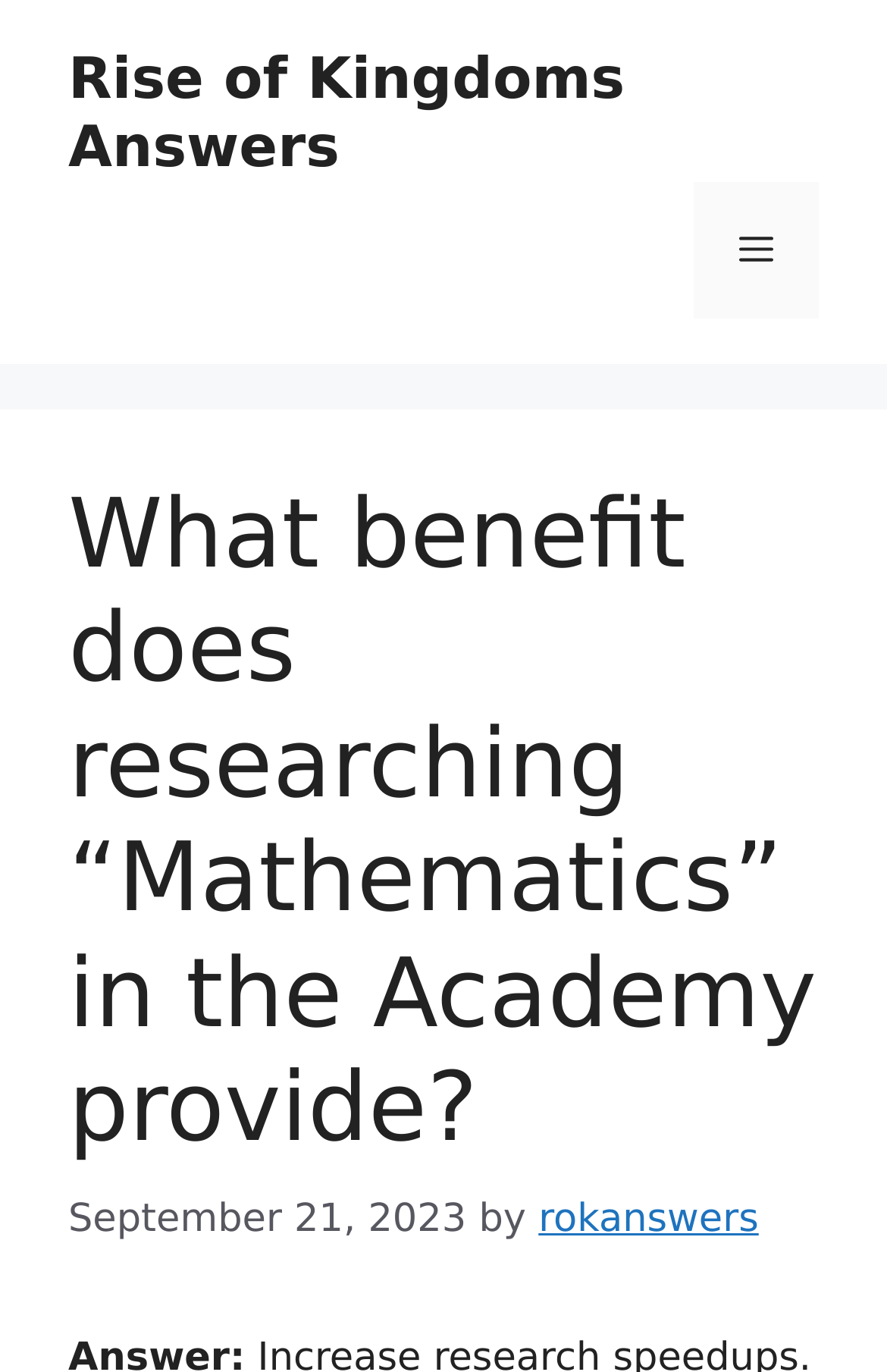Using the provided element description, identify the bounding box coordinates as (top-left x, top-left y, bottom-right x, bottom-right y). Ensure all values are between 0 and 1. Description: Mystery

None